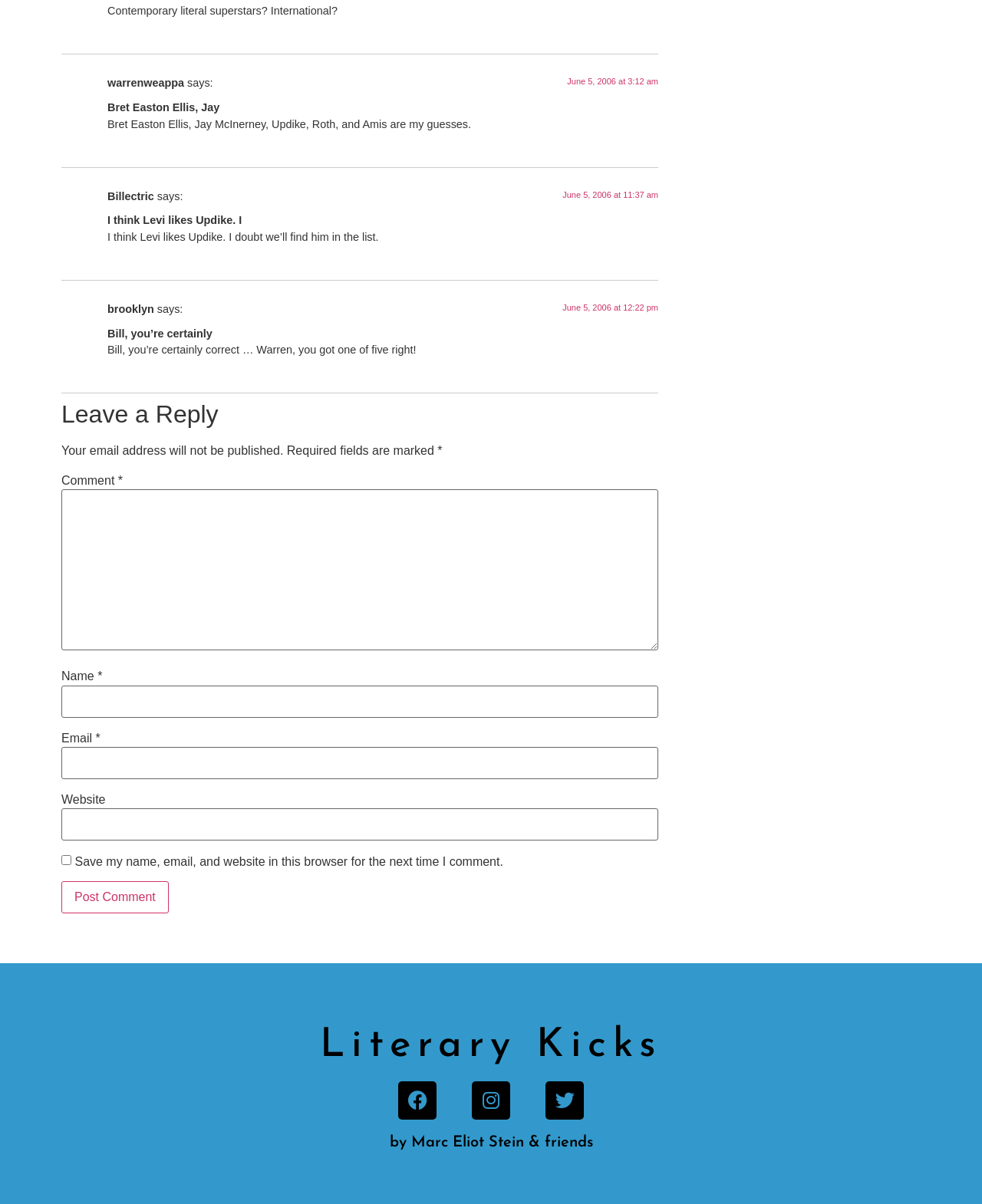How many comments are there?
Give a detailed explanation using the information visible in the image.

I counted the number of FooterAsNonLandmark elements, which are used to represent individual comments, and found three of them.